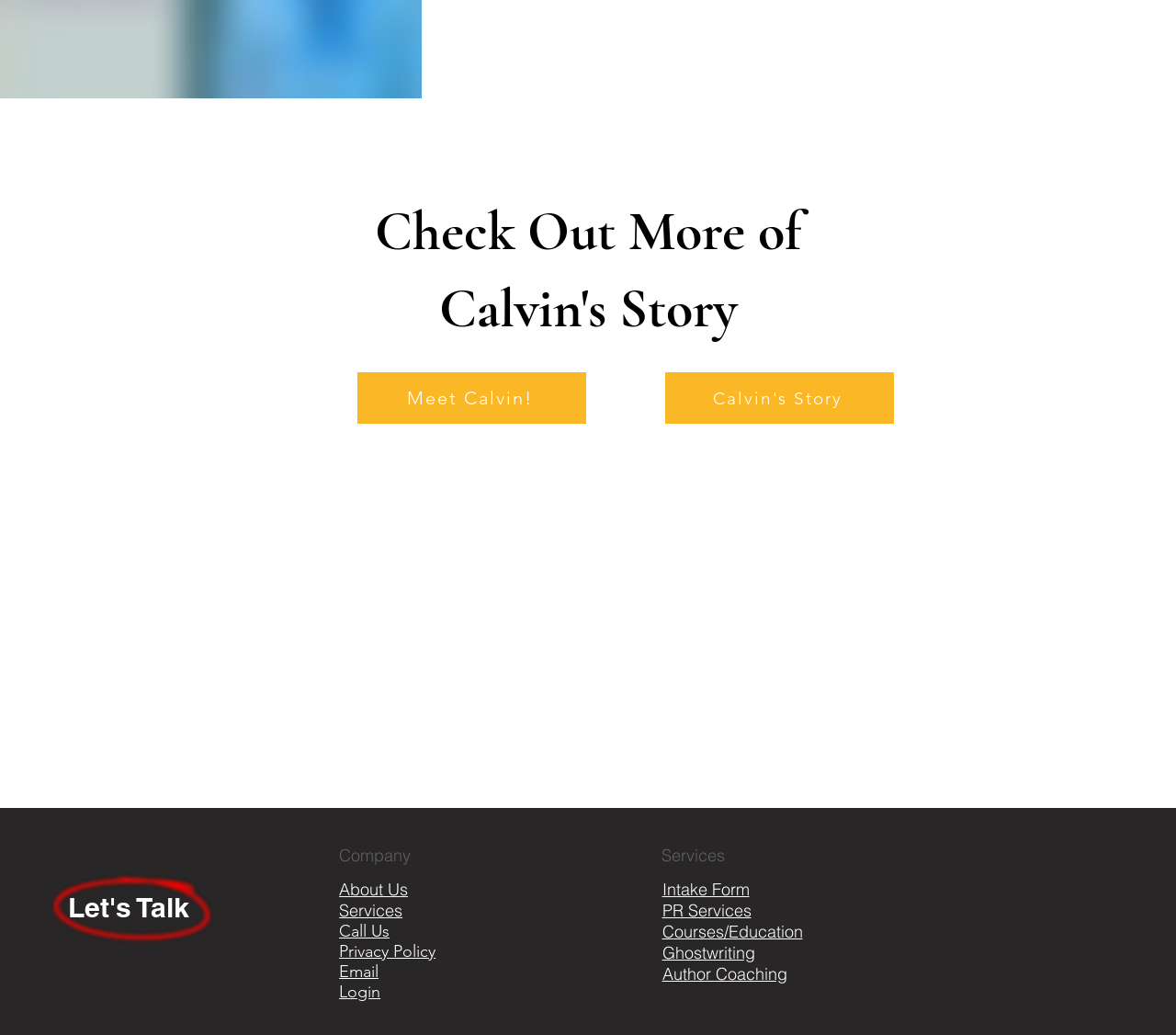How many sections are there in the webpage? Analyze the screenshot and reply with just one word or a short phrase.

3